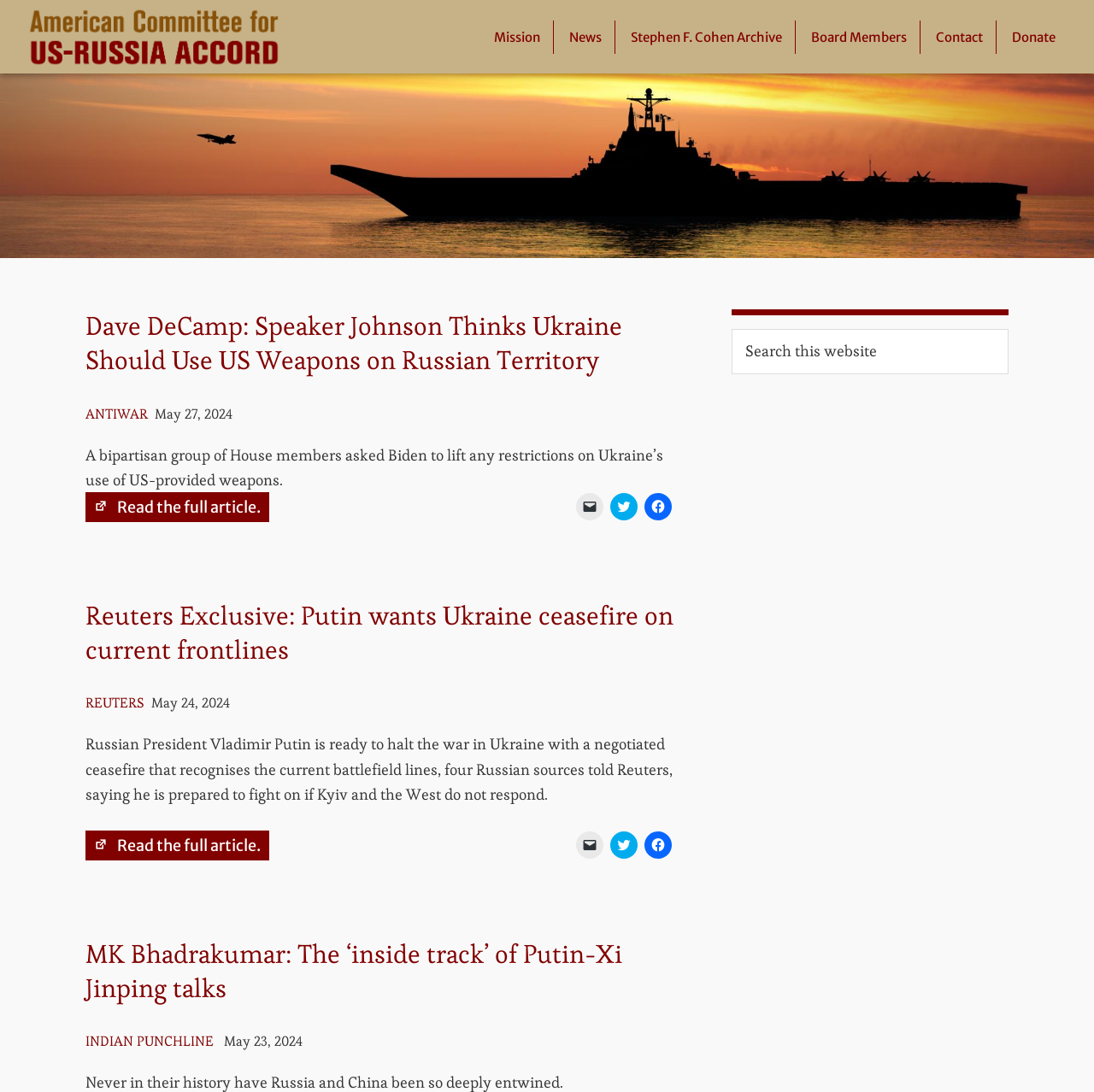Identify the bounding box coordinates of the element to click to follow this instruction: 'Click to read the full article.'. Ensure the coordinates are four float values between 0 and 1, provided as [left, top, right, bottom].

[0.078, 0.451, 0.246, 0.478]